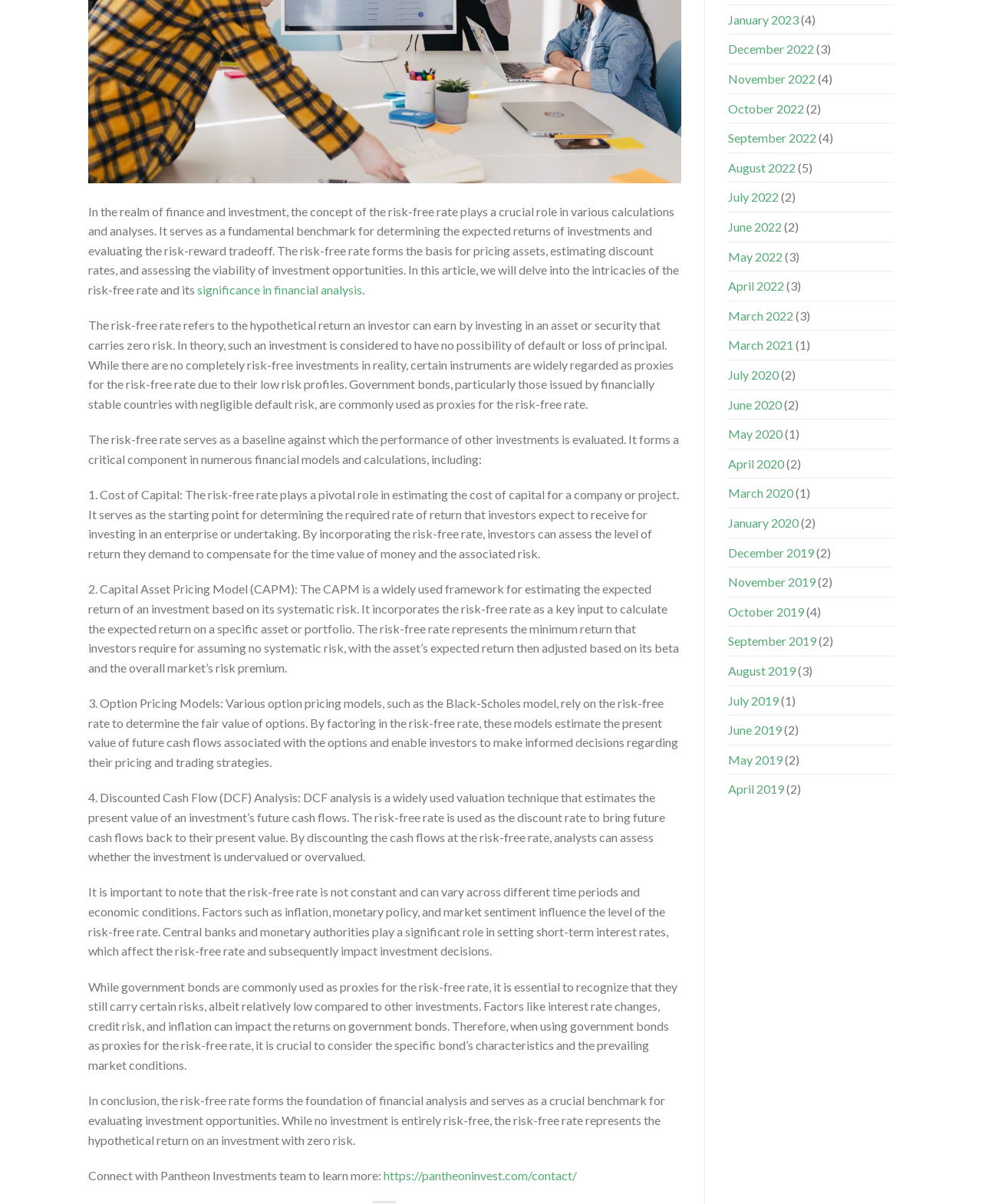Given the element description, predict the bounding box coordinates in the format (top-left x, top-left y, bottom-right x, bottom-right y), using floating point numbers between 0 and 1: October 2022

[0.741, 0.078, 0.818, 0.102]